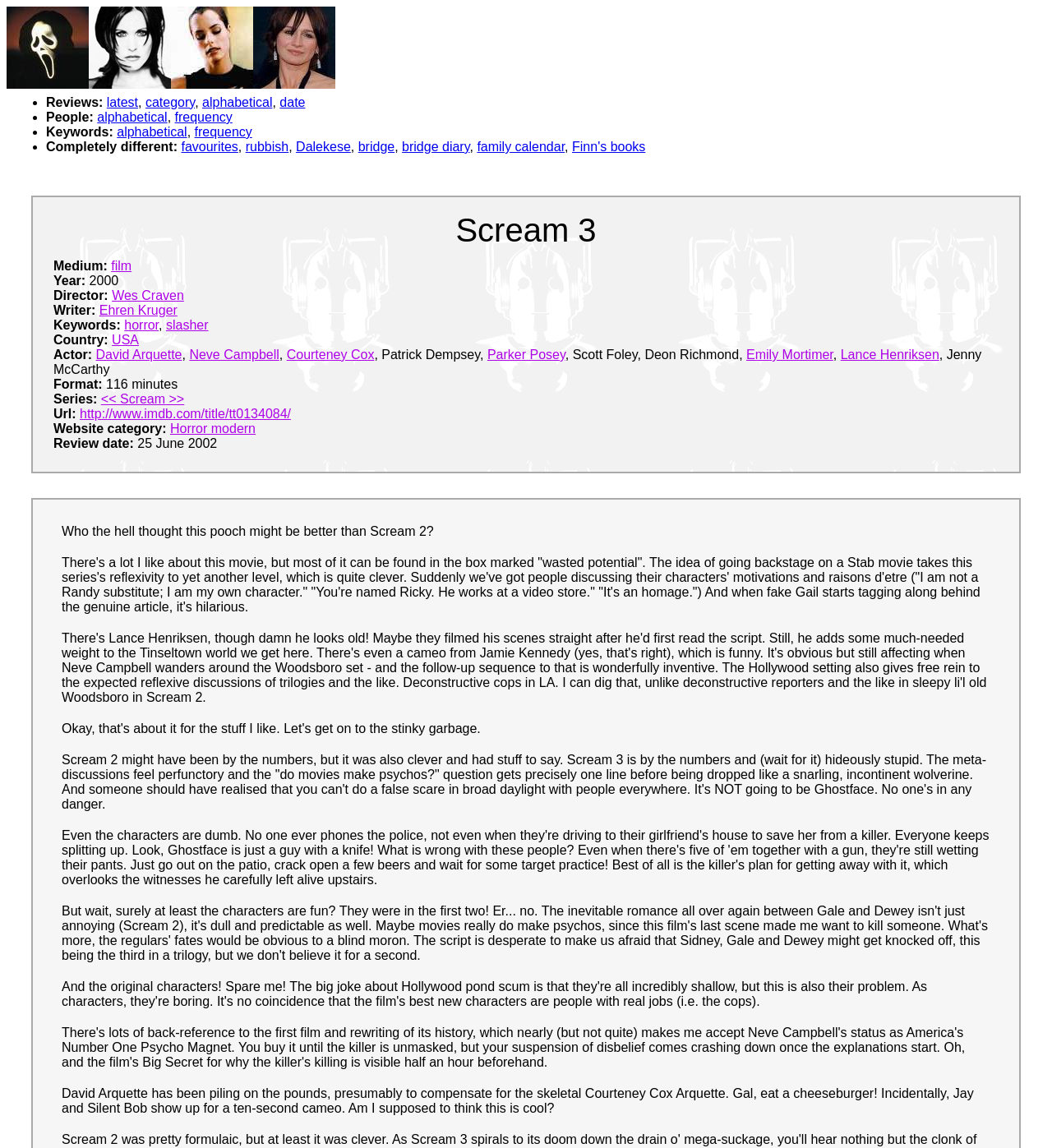Explain in detail what you observe on this webpage.

This webpage is a film review page, specifically for the movie "Scream 3". At the top, there are three links with corresponding images, featuring the movie title "Scream", and the names of actresses Courteney Cox and Parker Posey. Below these links, there is an iframe that takes up most of the width of the page.

On the left side of the page, there are several sections of text, each with a label and a corresponding link or text. These sections include information about the movie, such as the medium (film), year (2000), director (Wes Craven), writer (Ehren Kruger), keywords (horror, slasher), country (USA), and actors (including David Arquette, Neve Campbell, and Courteney Cox).

Below these sections, there is a review of the movie, written in a conversational tone. The review is divided into four paragraphs, each discussing the reviewer's thoughts on the movie. The reviewer mentions that the movie has some clever ideas, but ultimately feels like a waste of potential. They criticize the movie for being stupid and lacking the cleverness of the previous installment, "Scream 2". The reviewer also makes some humorous comments about the actors, including David Arquette's weight gain and Courteney Cox's thinness.

Overall, the webpage is a detailed review of the movie "Scream 3", with a focus on the reviewer's opinions and criticisms.